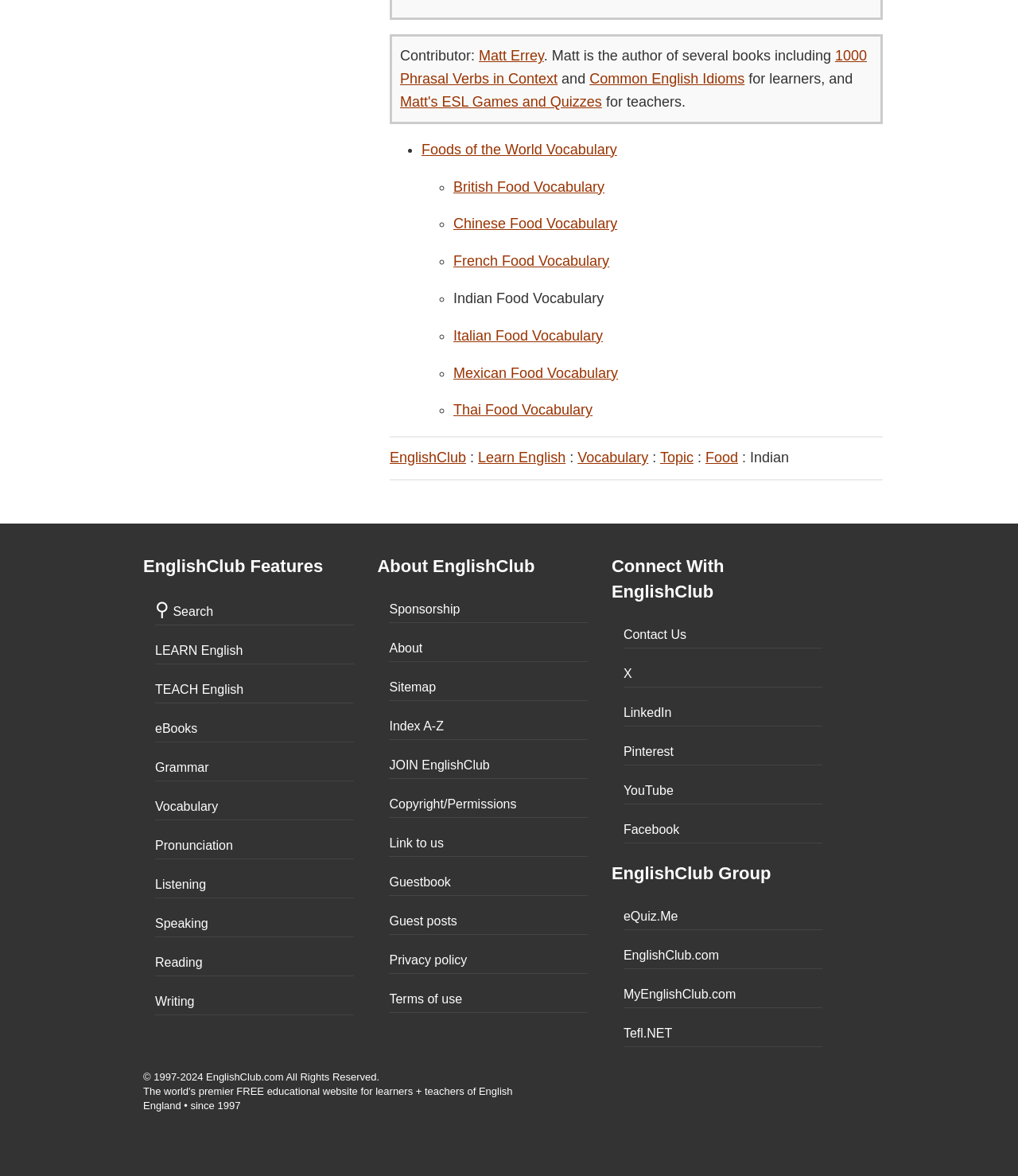Who is the author of several books? Based on the screenshot, please respond with a single word or phrase.

Matt Errey